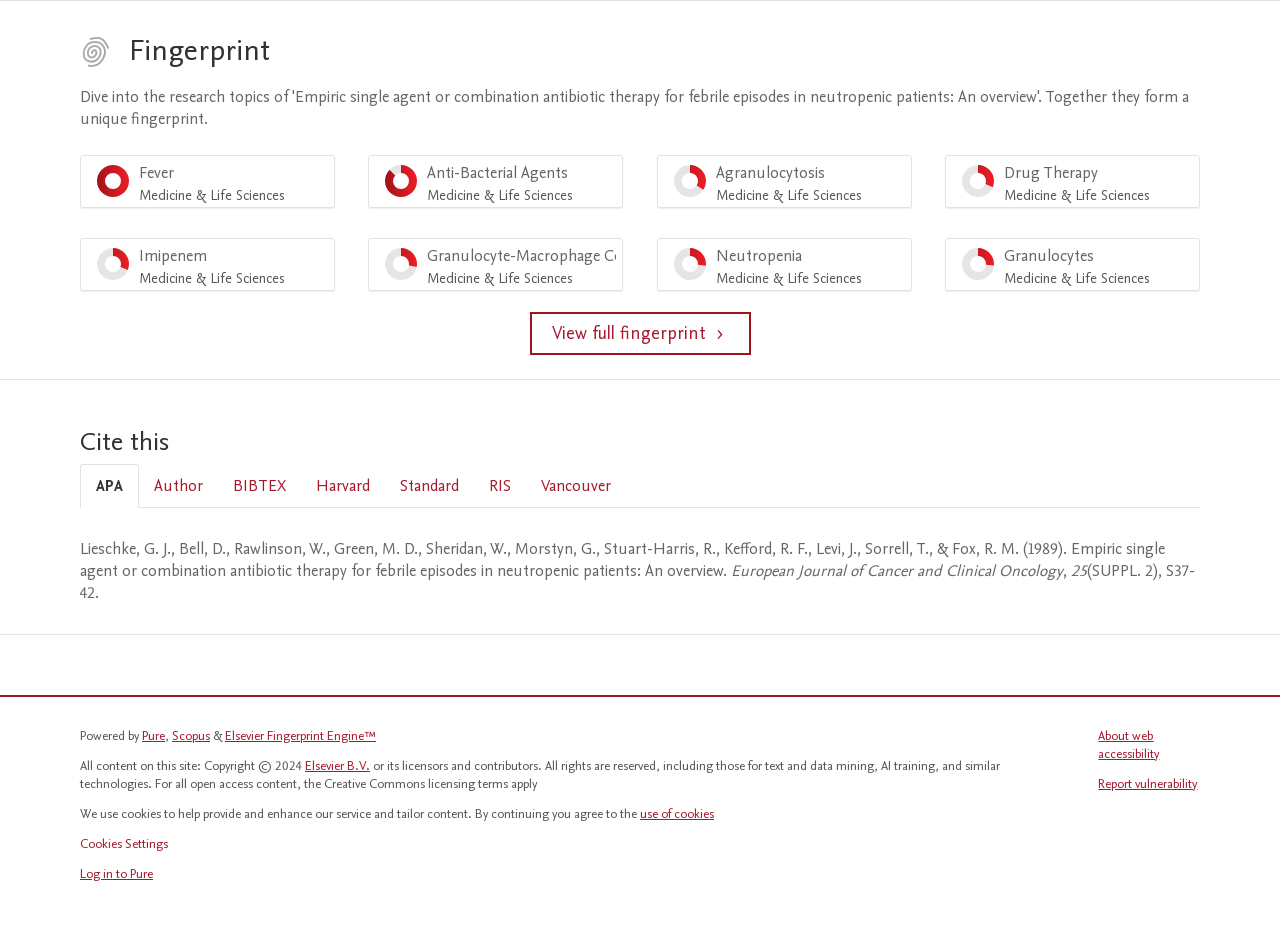Using floating point numbers between 0 and 1, provide the bounding box coordinates in the format (top-left x, top-left y, bottom-right x, bottom-right y). Locate the UI element described here: name="input_1"

None